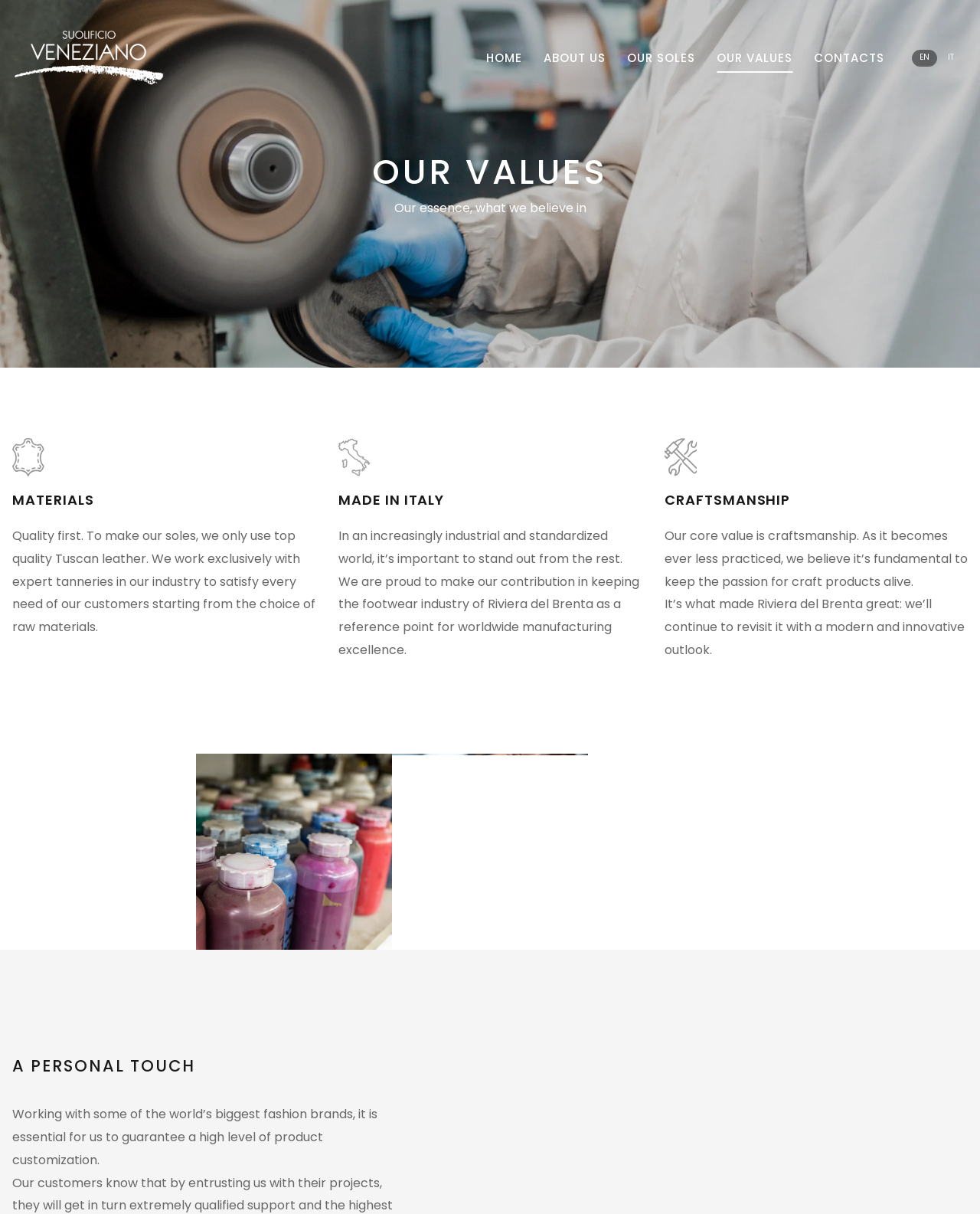Give a detailed account of the webpage, highlighting key information.

This webpage is about Suolificio Veneziano, a company that values high-quality craftsmanship in the footwear industry. At the top left corner, there is a logo of Suolificio Veneziano, which is an image linked to the company's homepage. 

Below the logo, there is a navigation menu with links to different sections of the website, including HOME, ABOUT US, OUR SOLES, OUR VALUES, and CONTACTS. To the right of the navigation menu, there are links to switch between English and Italian languages.

The main content of the webpage is divided into four sections, each highlighting a core value of the company. The first section is about MATERIALS, with an image of a material icon and a heading. Below the heading, there is a paragraph of text explaining the company's commitment to using high-quality Tuscan leather.

To the right of the MATERIALS section, there is a section about MADE IN ITALY, featuring an image of a Made in Italy icon and a heading. Below the heading, there is a paragraph of text describing the company's pride in contributing to the excellence of the footwear industry in Riviera del Brenta.

The third section is about CRAFTSMANSHIP, with an image of a craftsmanship icon and a heading. Below the heading, there are two paragraphs of text explaining the company's core value of craftsmanship and its importance in keeping the passion for craft products alive.

Below these sections, there are five images arranged horizontally, showcasing the company's values in action. 

Finally, at the bottom of the webpage, there is a section about A PERSONAL TOUCH, with a heading and a paragraph of text describing the company's ability to guarantee a high level of product customization when working with big fashion brands.